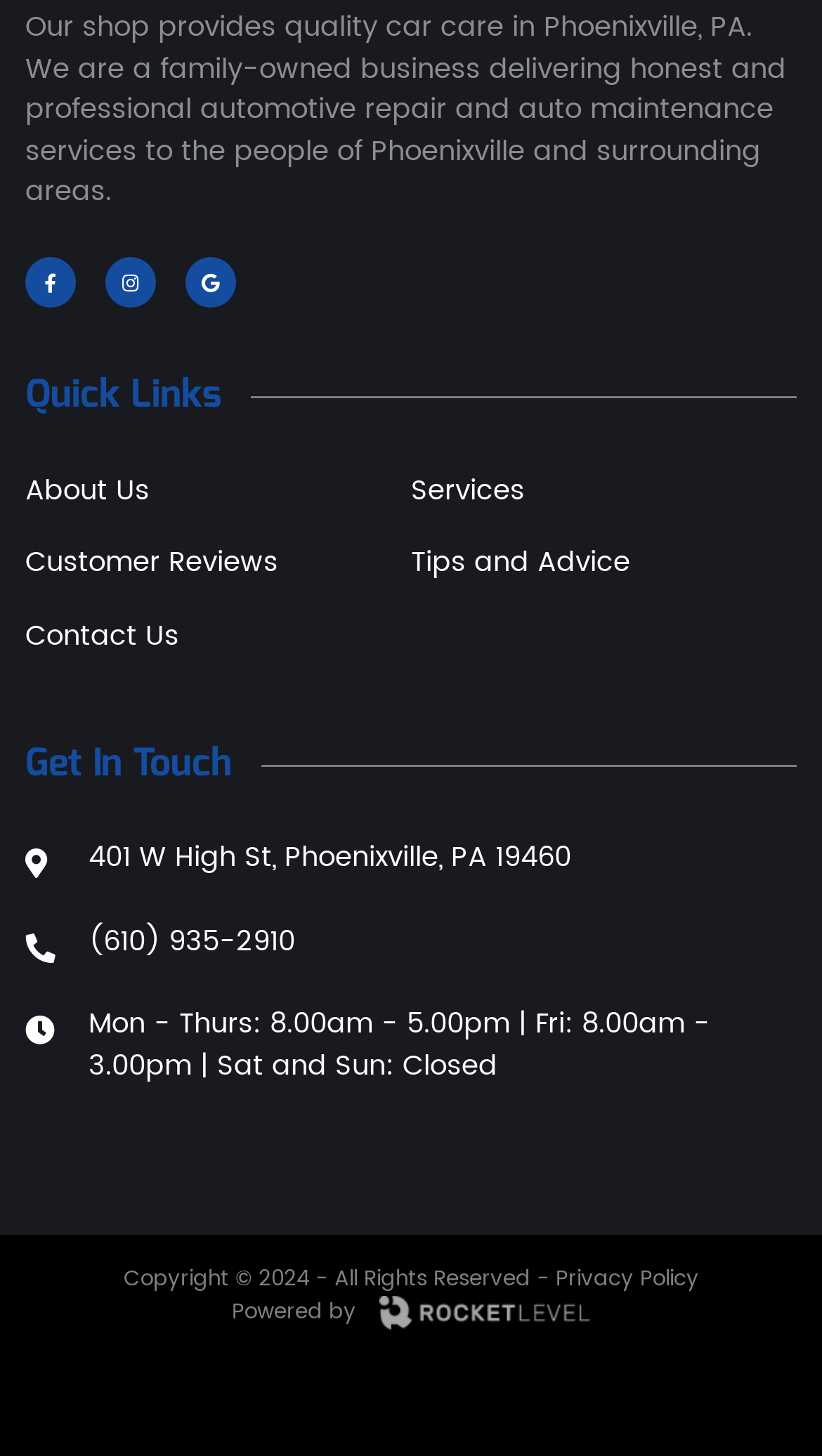Who powers the website?
Answer the question with a detailed and thorough explanation.

The static text 'Powered by' is followed by the link 'Ken's Automotive', which indicates that Ken's Automotive powers the website.